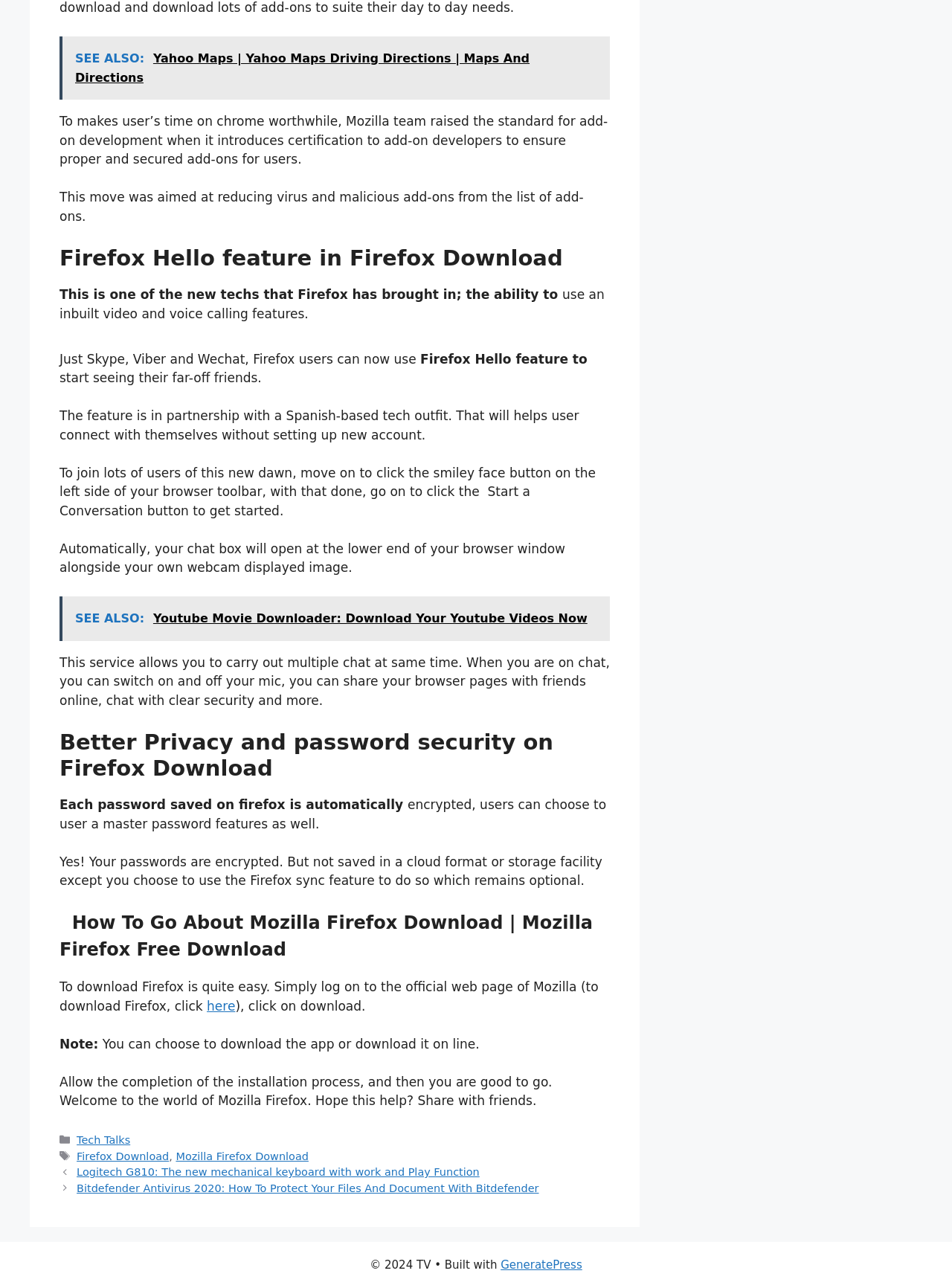Please find the bounding box coordinates of the section that needs to be clicked to achieve this instruction: "Click Tech Talks".

[0.081, 0.88, 0.137, 0.89]